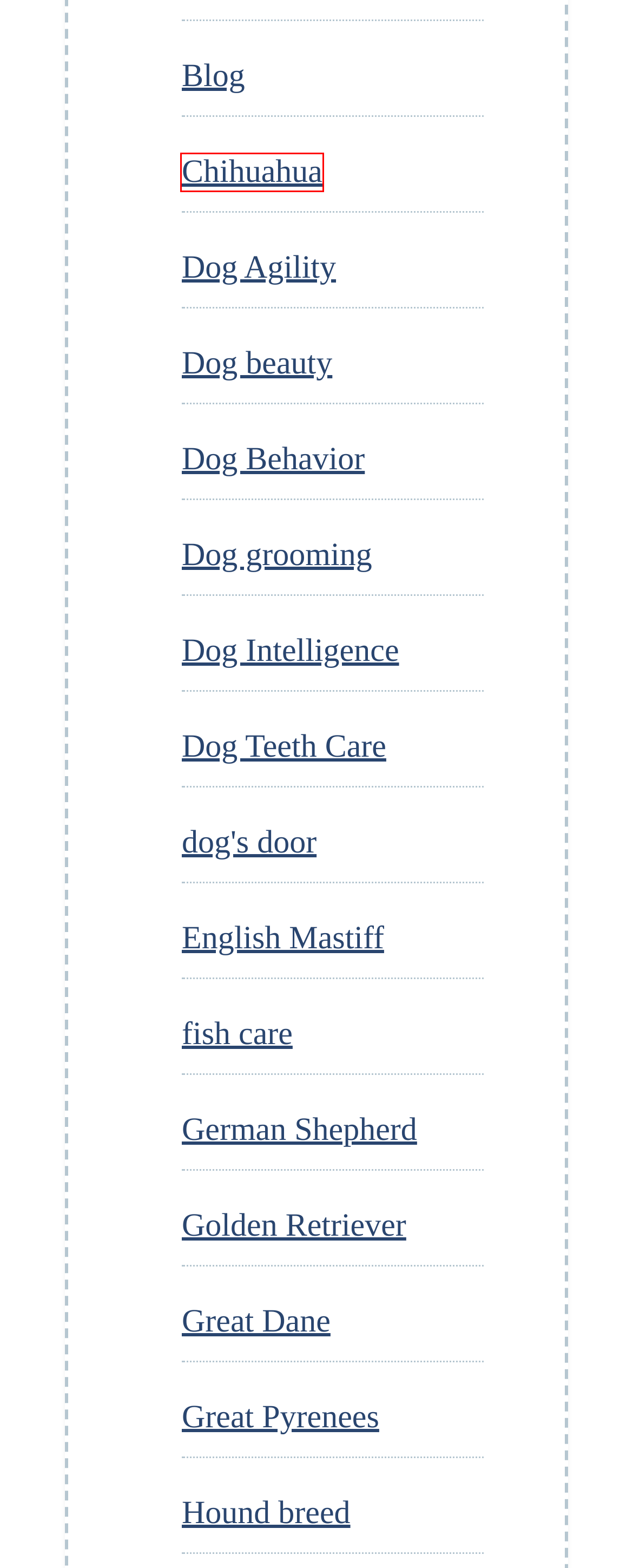Observe the screenshot of a webpage with a red bounding box highlighting an element. Choose the webpage description that accurately reflects the new page after the element within the bounding box is clicked. Here are the candidates:
A. Great Pyrenees - Gentle Giant Companions
B. Chihuahua - Gentle Giant Companions
C. fish care - Gentle Giant Companions
D. German Shepherd - Gentle Giant Companions
E. Dog Behavior - Gentle Giant Companions
F. Golden Retriever - Gentle Giant Companions
G. Dog beauty - Gentle Giant Companions
H. Great Dane - Gentle Giant Companions

B